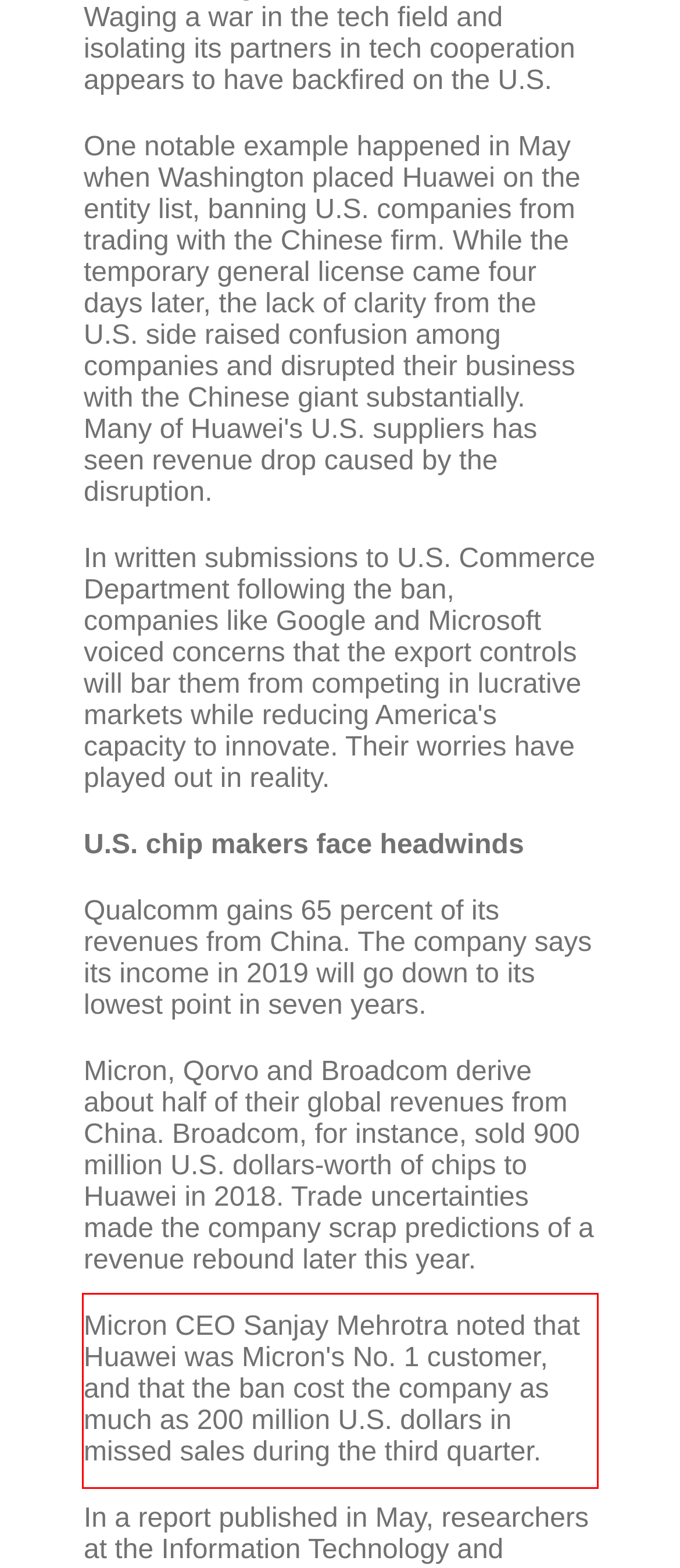Examine the screenshot of the webpage, locate the red bounding box, and generate the text contained within it.

Micron CEO Sanjay Mehrotra noted that Huawei was Micron's No. 1 customer, and that the ban cost the company as much as 200 million U.S. dollars in missed sales during the third quarter.